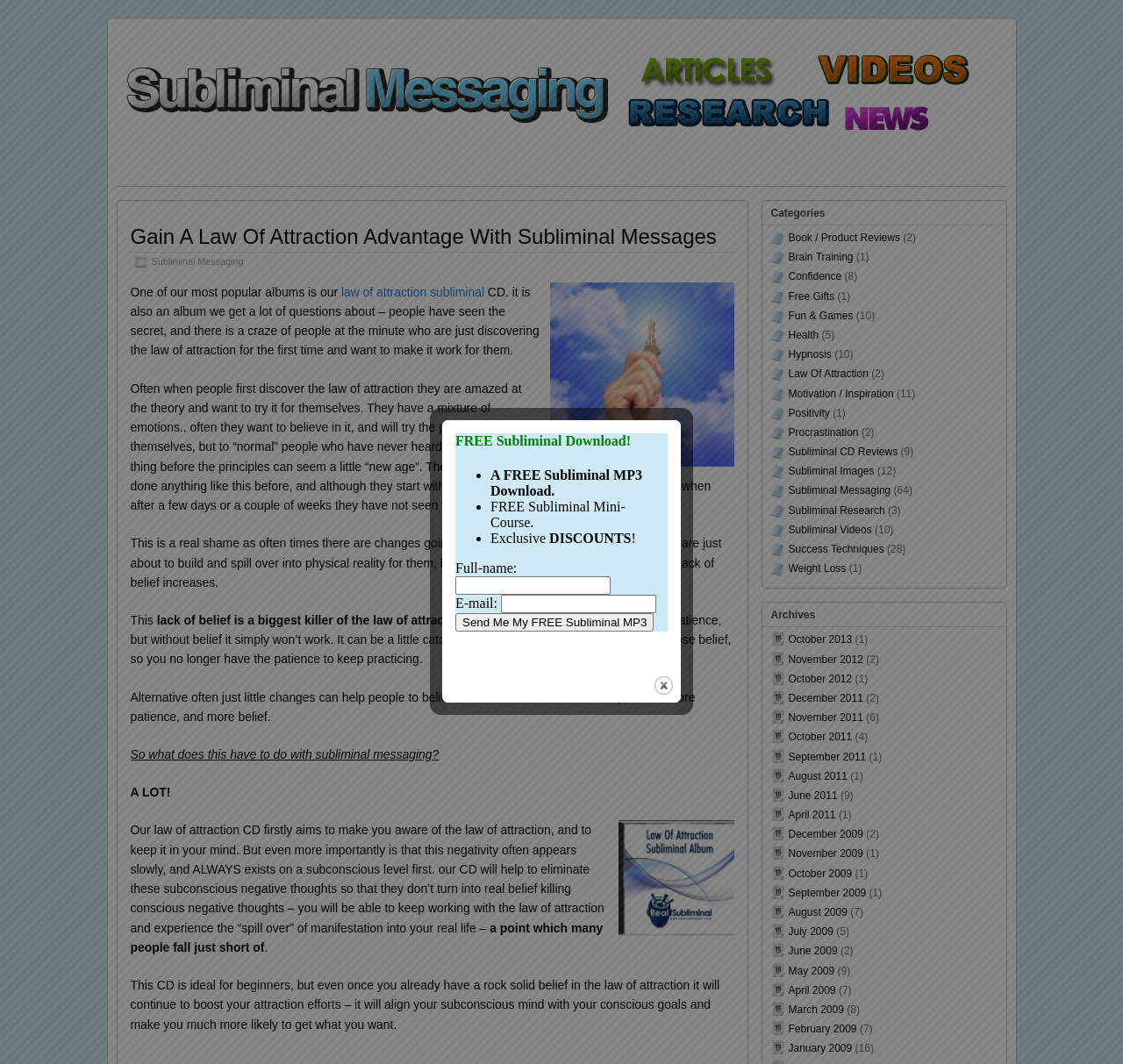Offer a detailed explanation of the webpage layout and contents.

This webpage is about subliminal messaging, specifically its relation to the law of attraction. At the top, there is a heading that reads "Subliminal Messaging - Videos, Articles, News, Research" with an accompanying image. Below this, there is a header that introduces the topic of gaining an advantage with subliminal messages in the law of attraction.

The main content of the page is divided into several sections. The first section discusses how people often struggle to believe in the law of attraction, leading to a lack of patience and practice. It explains that subliminal messaging can help people overcome this hurdle by eliminating subconscious negative thoughts.

There is an image of a key to the law of attraction, and a paragraph that describes how the law of attraction CD can help individuals align their subconscious mind with their conscious goals. The CD is ideal for beginners and can also boost the attraction efforts of those who already have a strong belief in the law of attraction.

On the right side of the page, there is a list of categories, including book/product reviews, brain training, confidence, and more. Each category has a number in parentheses, indicating the number of related articles or resources. There is also an archives section that lists articles from previous months, dating back to 2011.

Throughout the page, there are several links to related topics, such as subliminal CD reviews, subliminal images, and subliminal research. The overall layout is organized, with clear headings and concise text that explains the concept of subliminal messaging and its application to the law of attraction.